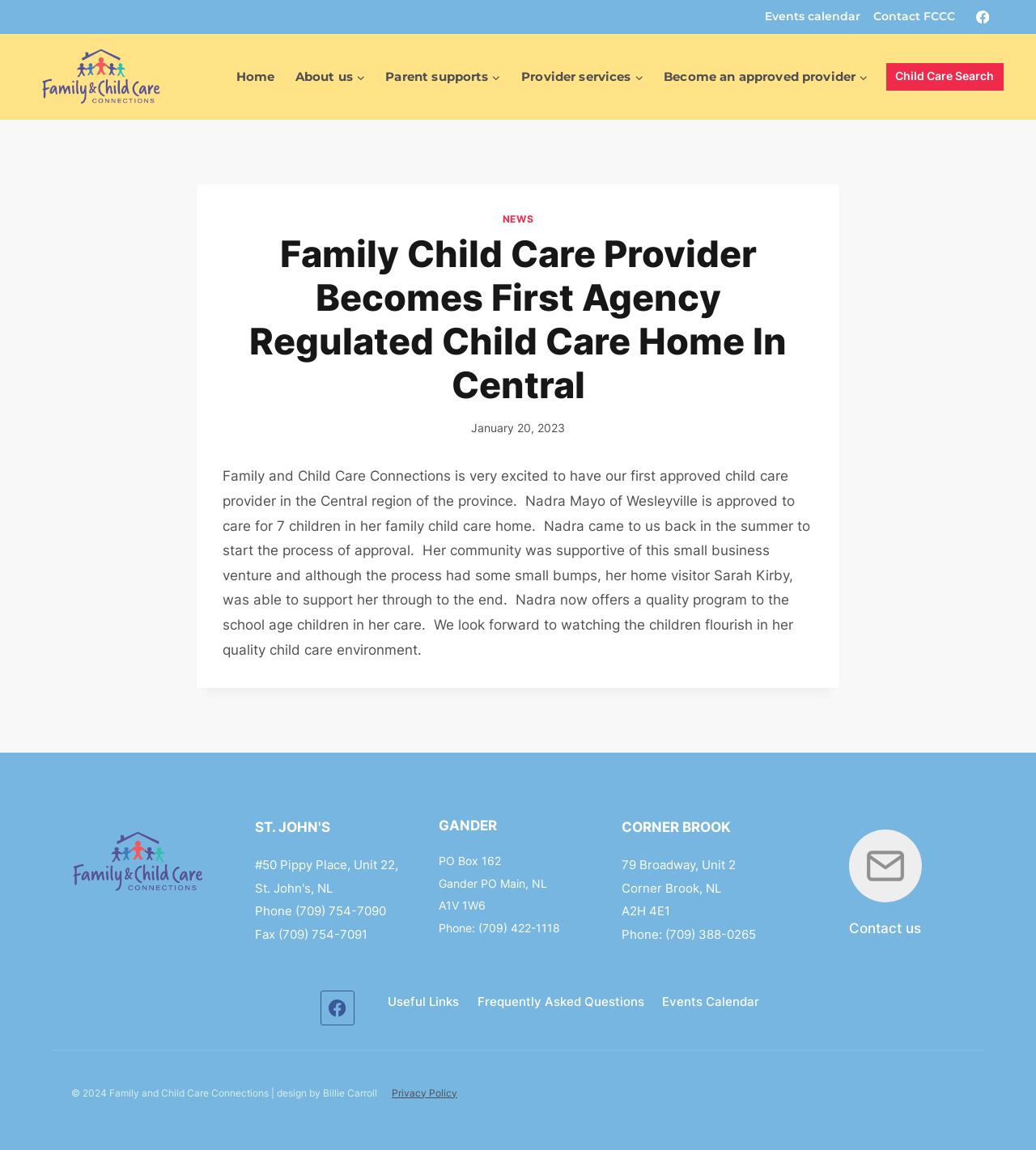Please determine the main heading text of this webpage.

Family Child Care Provider Becomes First Agency Regulated Child Care Home In Central